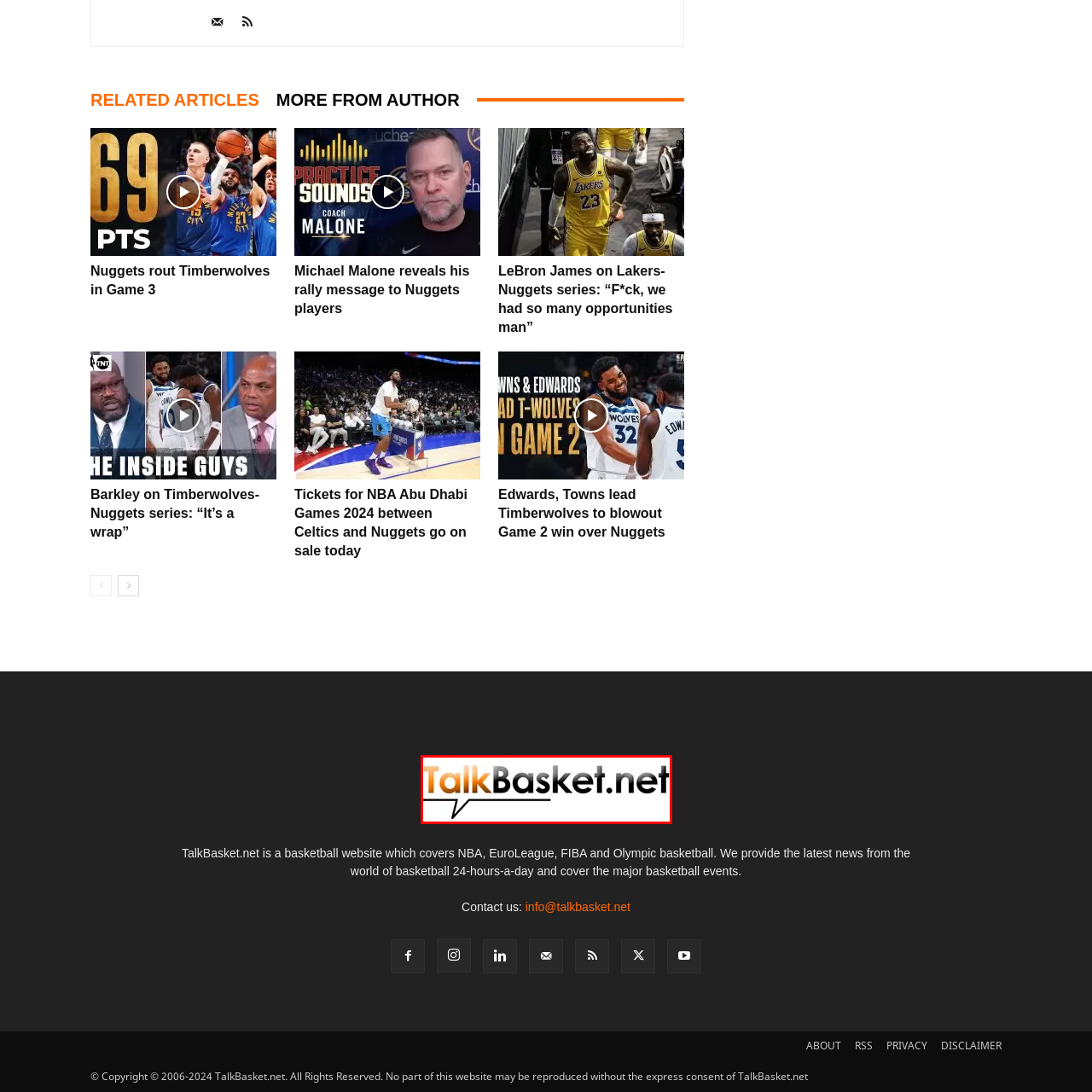Provide a comprehensive description of the image highlighted within the red bounding box.

The image features the logo of TalkBasket.net, a dedicated basketball website that covers a wide array of topics related to the sport, including the NBA, EuroLeague, FIBA, and Olympic basketball. The logo prominently displays the name "TalkBasket" in a modern, bold font, with a gradient that transitions from orange to black, suggesting a dynamic and engaging approach to basketball journalism. The ".net" suffix is seamlessly integrated into the design, highlighting the website's digital presence. This logo encapsulates the website's focus on delivering the latest news and insights from the basketball world, making it a go-to source for fans and enthusiasts.